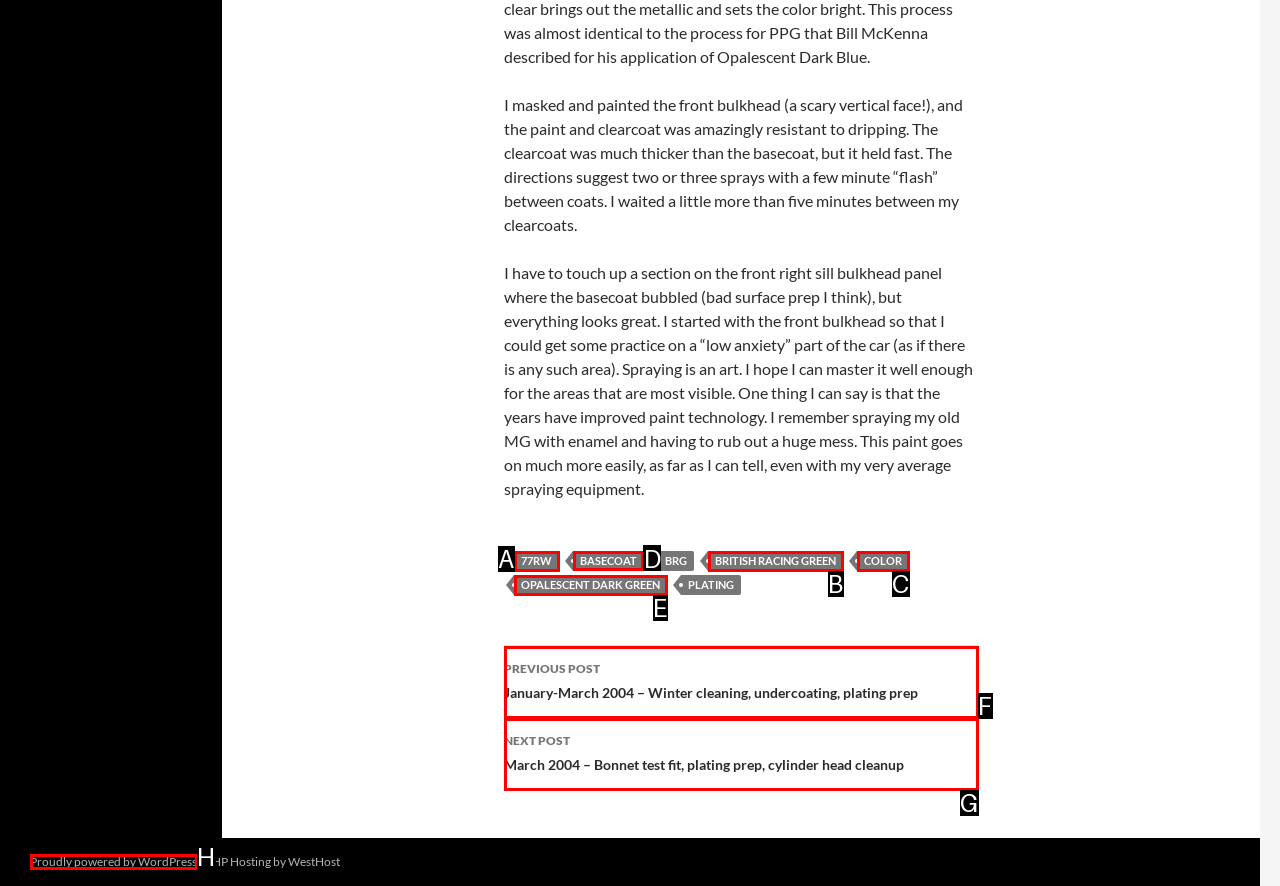Which UI element's letter should be clicked to achieve the task: Click on the 'BASECOAT' link
Provide the letter of the correct choice directly.

D